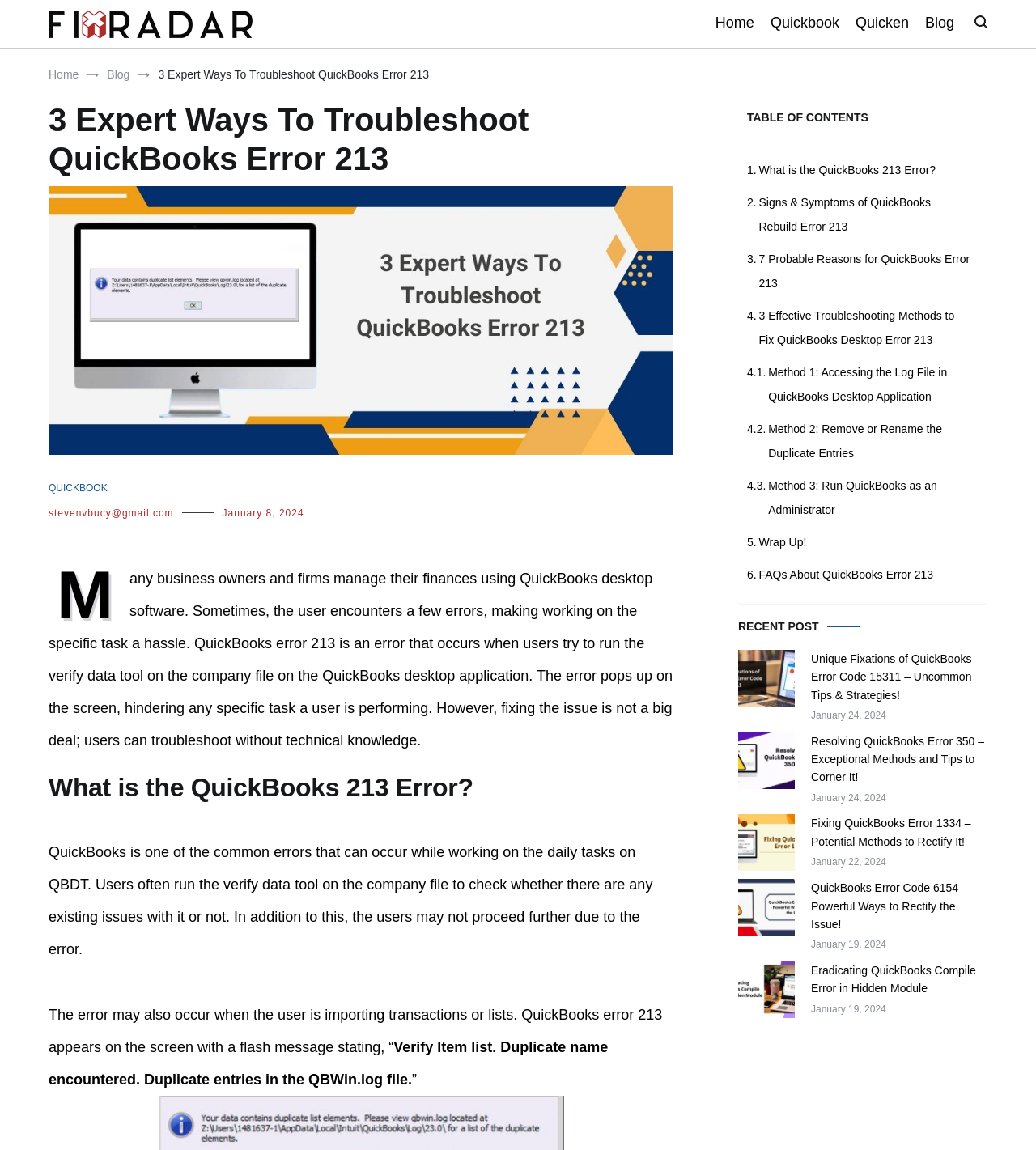Determine the bounding box coordinates for the UI element matching this description: "Home".

[0.047, 0.059, 0.076, 0.07]